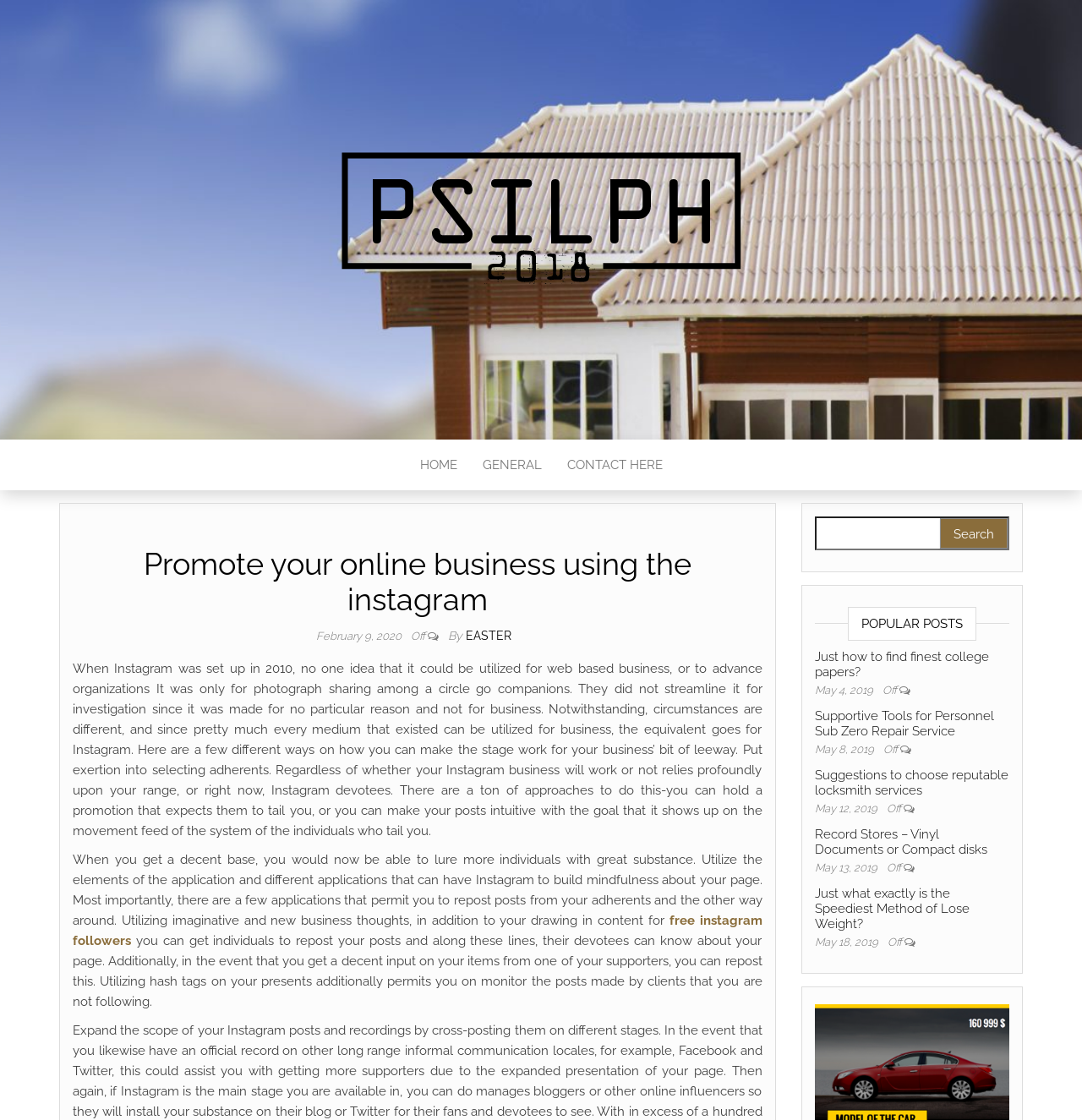Specify the bounding box coordinates of the element's region that should be clicked to achieve the following instruction: "Click on the 'CONTACT HERE' link". The bounding box coordinates consist of four float numbers between 0 and 1, in the format [left, top, right, bottom].

[0.512, 0.392, 0.624, 0.438]